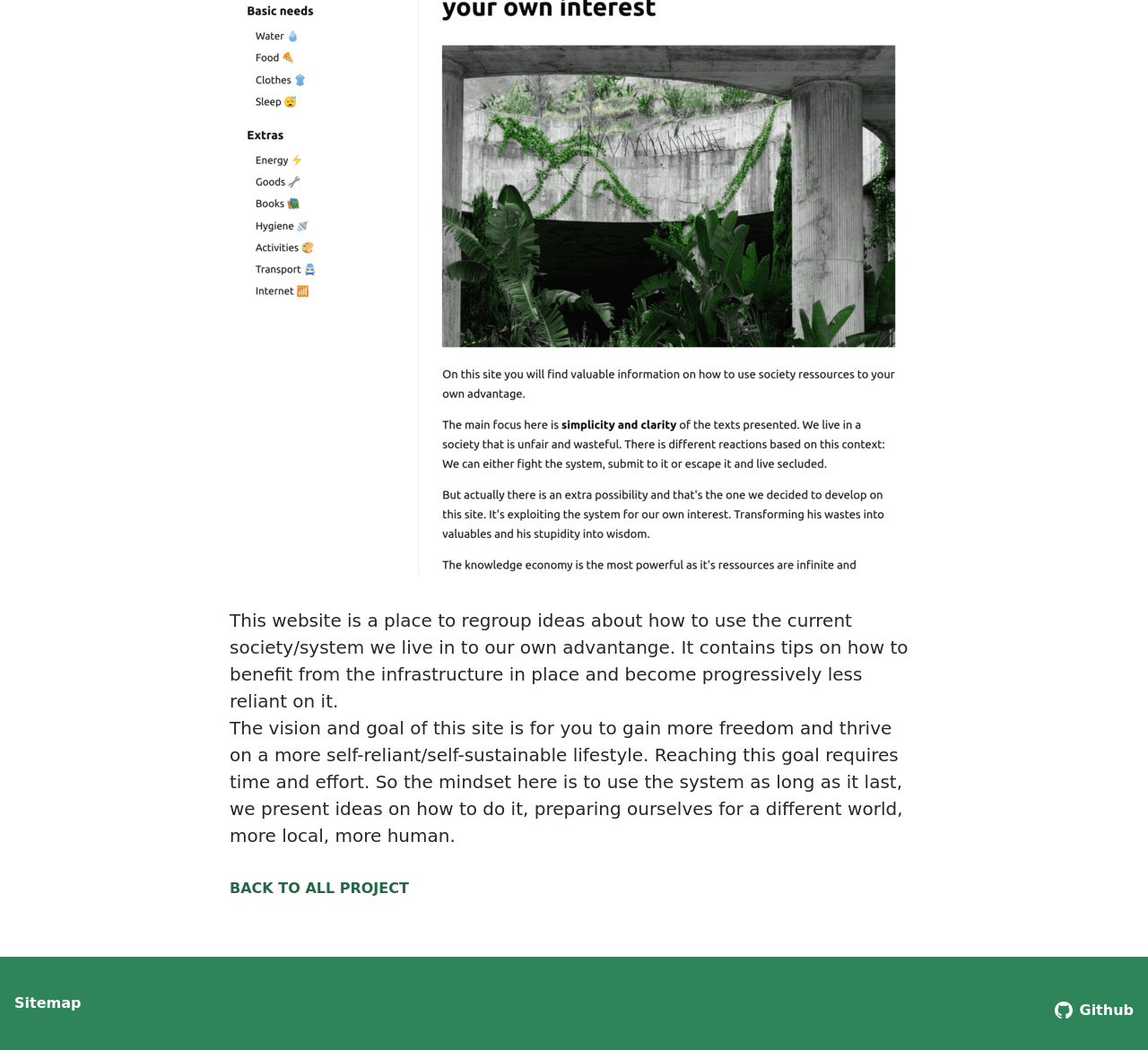Provide the bounding box coordinates of the HTML element this sentence describes: "Sitemap".

[0.012, 0.945, 0.071, 0.966]